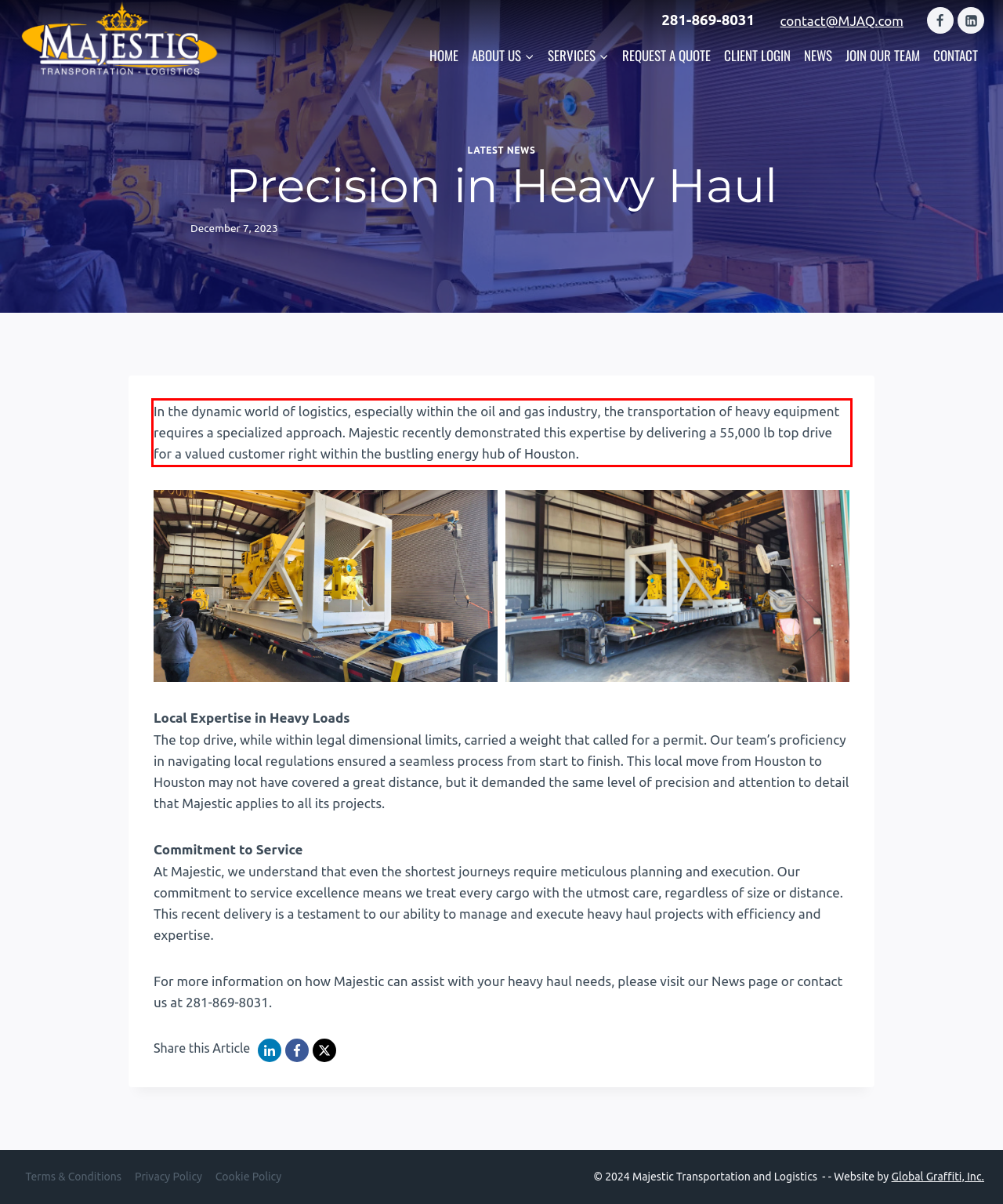Extract and provide the text found inside the red rectangle in the screenshot of the webpage.

In the dynamic world of logistics, especially within the oil and gas industry, the transportation of heavy equipment requires a specialized approach. Majestic recently demonstrated this expertise by delivering a 55,000 lb top drive for a valued customer right within the bustling energy hub of Houston.